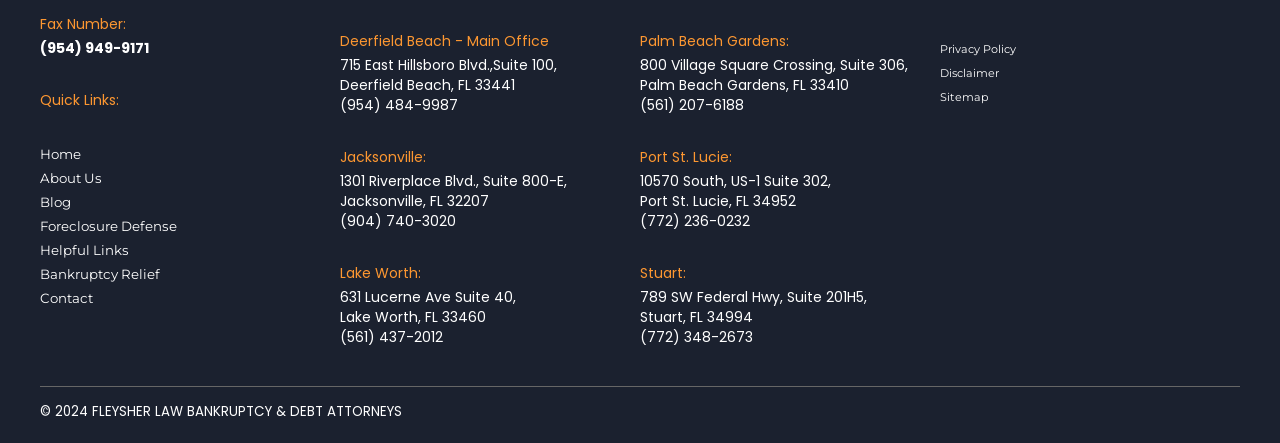What is the phone number of the Lake Worth office?
Using the image, give a concise answer in the form of a single word or short phrase.

(561) 437-2012